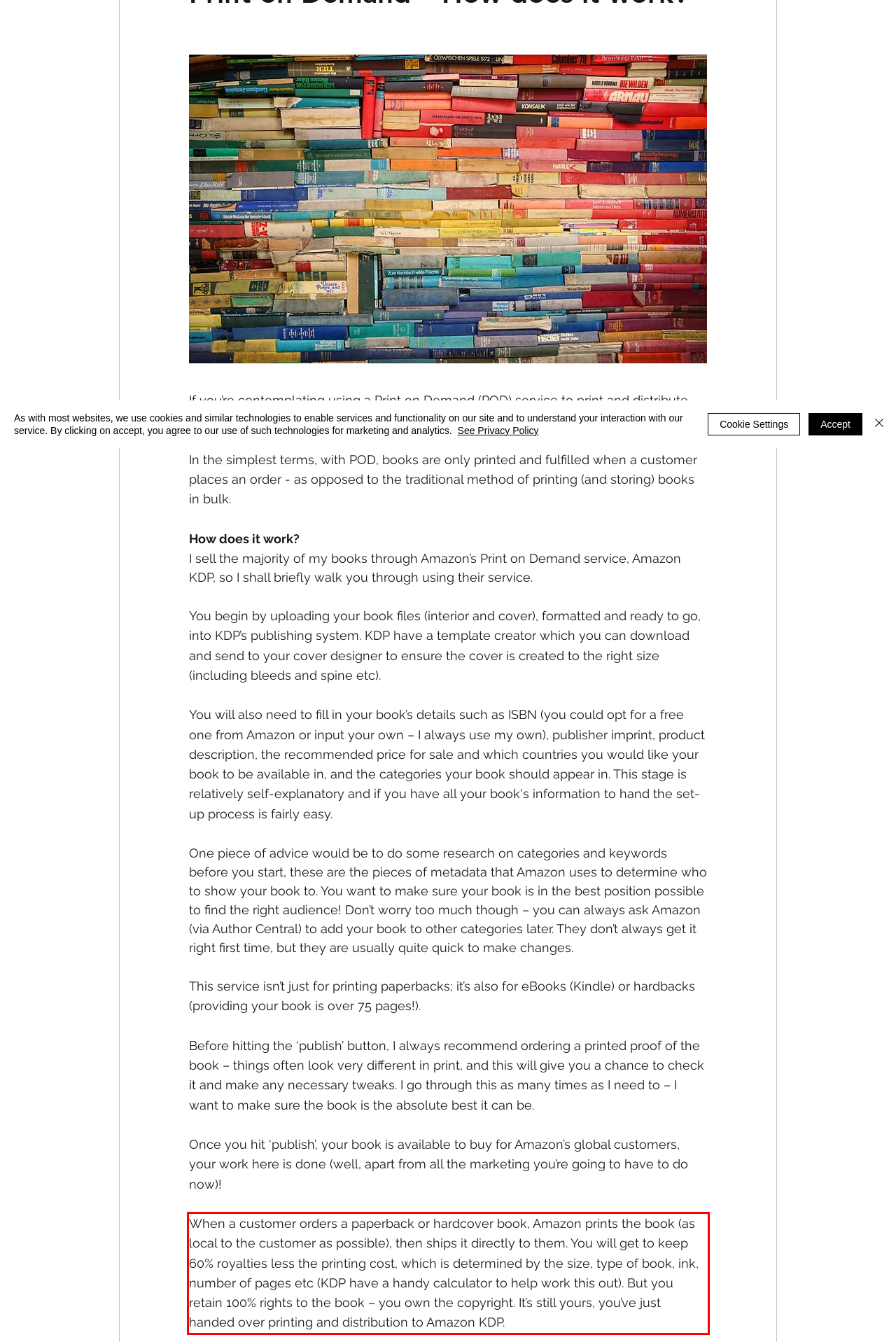Review the screenshot of the webpage and recognize the text inside the red rectangle bounding box. Provide the extracted text content.

When a customer orders a paperback or hardcover book, Amazon prints the book (as local to the customer as possible), then ships it directly to them. You will get to keep 60% royalties less the printing cost, which is determined by the size, type of book, ink, number of pages etc (KDP have a handy calculator to help work this out). But you retain 100% rights to the book – you own the copyright. It’s still yours, you’ve just handed over printing and distribution to Amazon KDP.